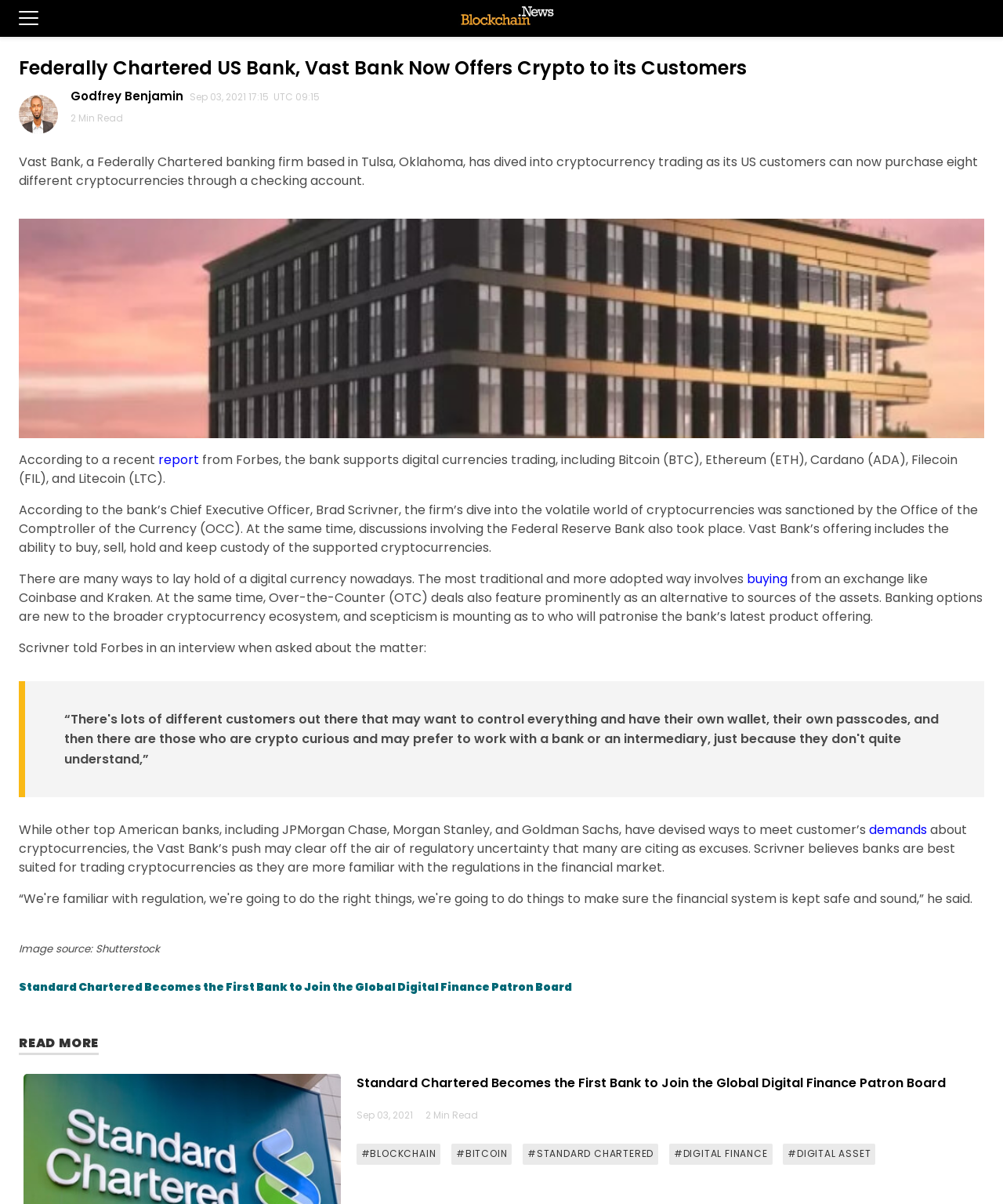From the details in the image, provide a thorough response to the question: What is the source of the image used in the article?

The webpage credits Shutterstock as the source of the image used in the article, as indicated by the text 'Image source: Shutterstock' at the bottom of the page.